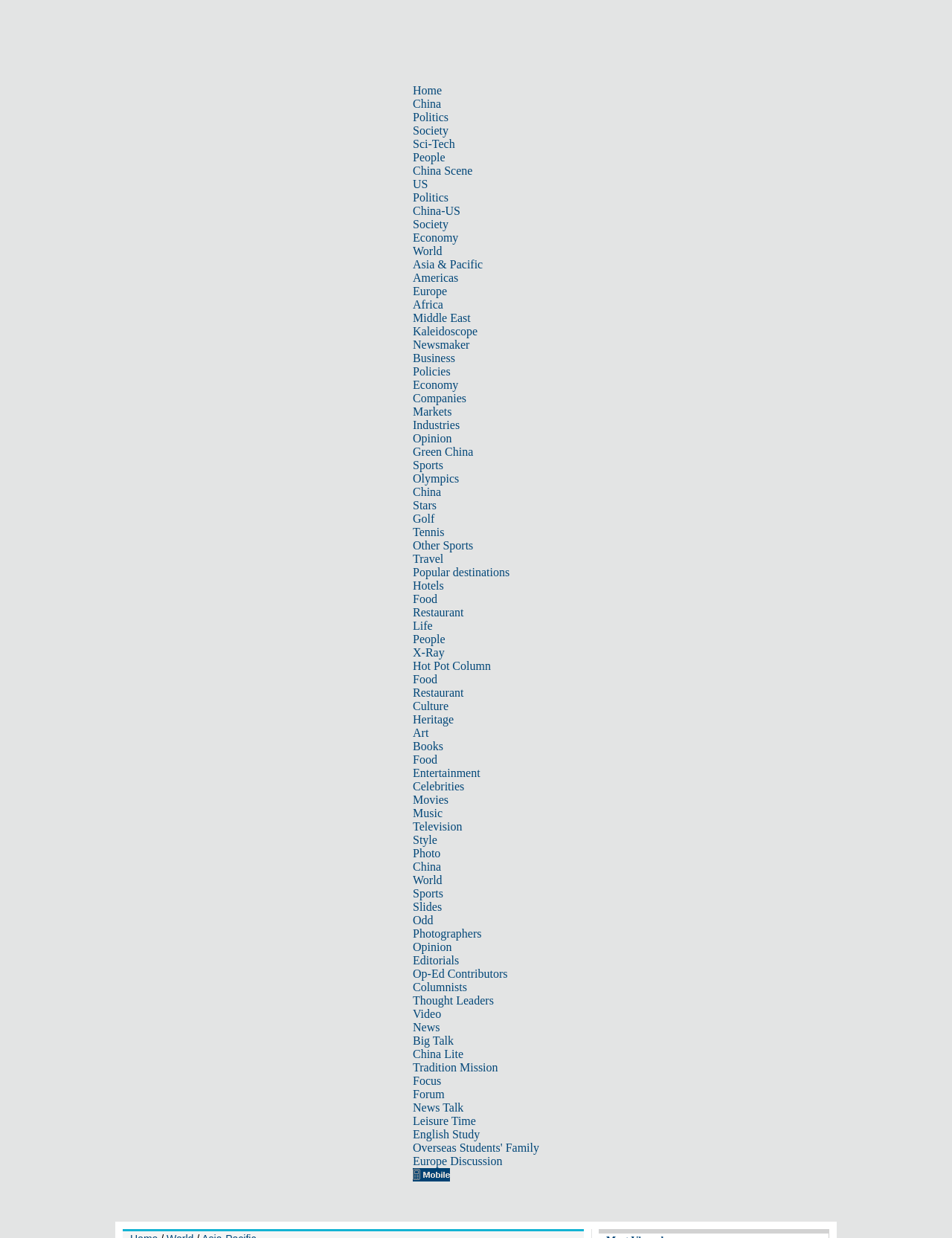Based on the image, give a detailed response to the question: What is the category of the article 'More sea turtles are eating deadly plastic'?

I determined the category of the article by looking at the LayoutTableCell element with the text 'Home China Politics Society Sci-Tech ...'. The category of the article is the last part of the breadcrumb trail, which is 'Asia & Pacific'.